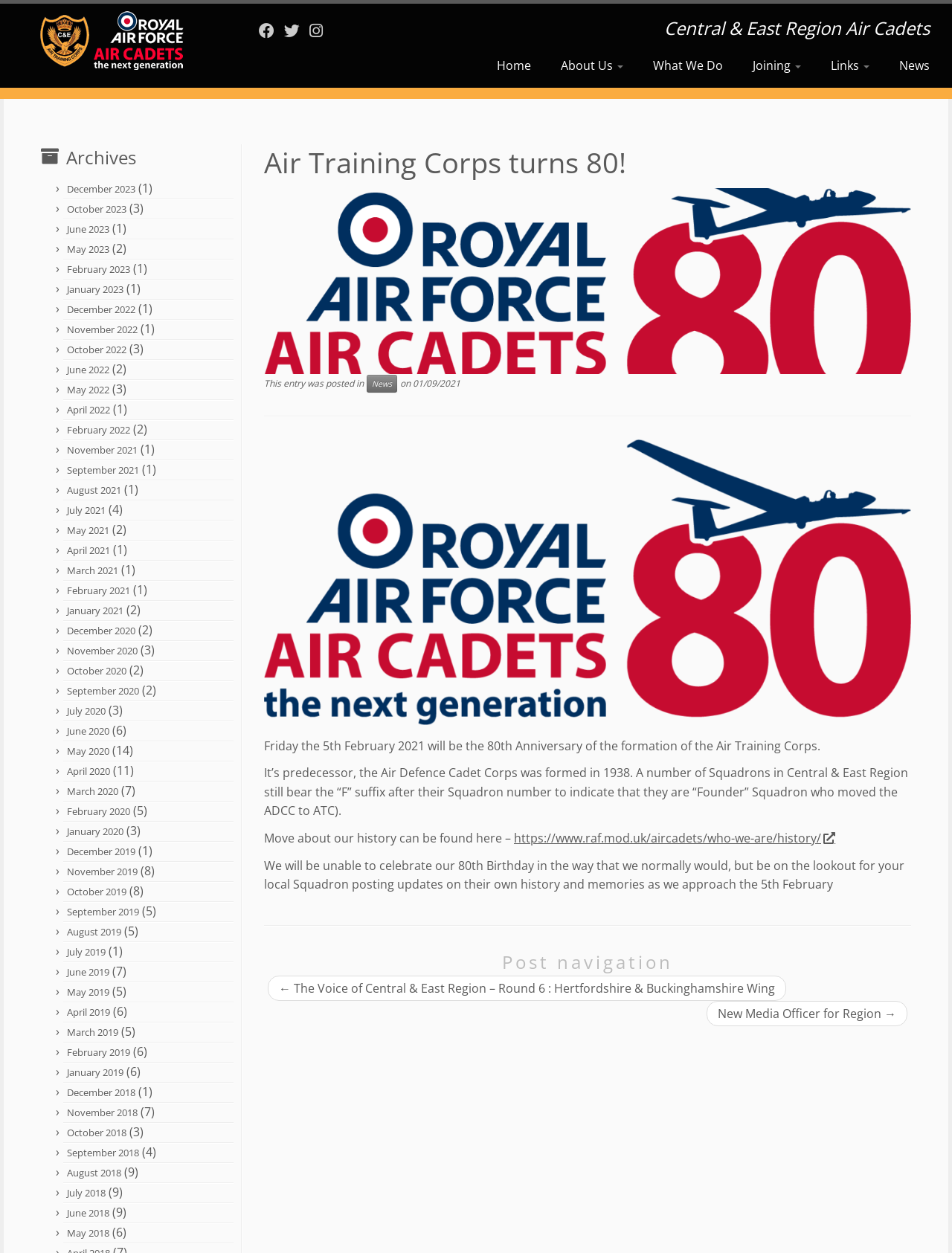Please provide a detailed answer to the question below by examining the image:
How many links are there in the 'Archives' section?

I counted the number of link elements under the 'Archives' heading, which starts from 'December 2023' and ends at 'September 2019'.